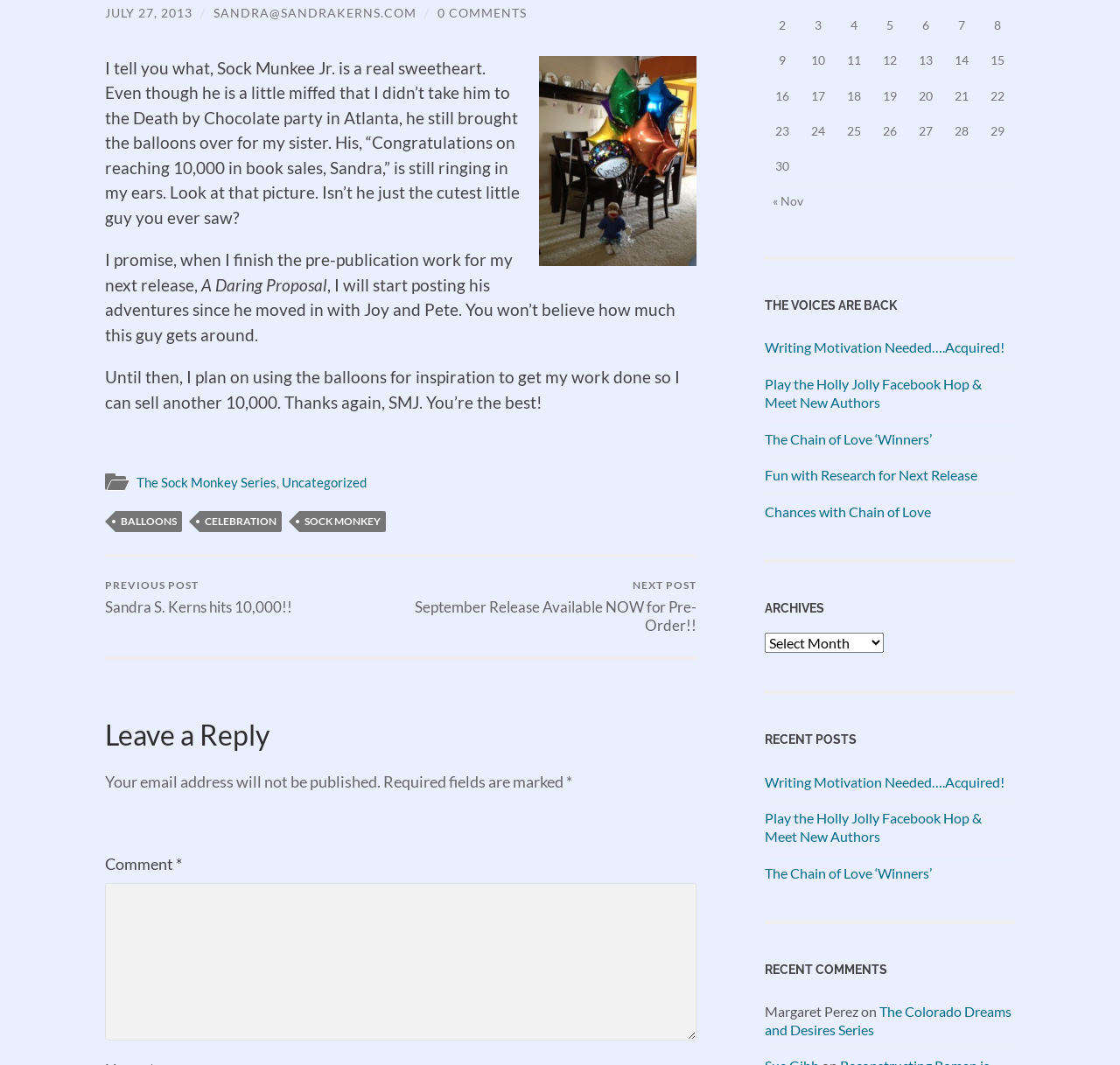From the webpage screenshot, identify the region described by Writing Motivation Needed….Acquired!. Provide the bounding box coordinates as (top-left x, top-left y, bottom-right x, bottom-right y), with each value being a floating point number between 0 and 1.

[0.683, 0.318, 0.897, 0.334]